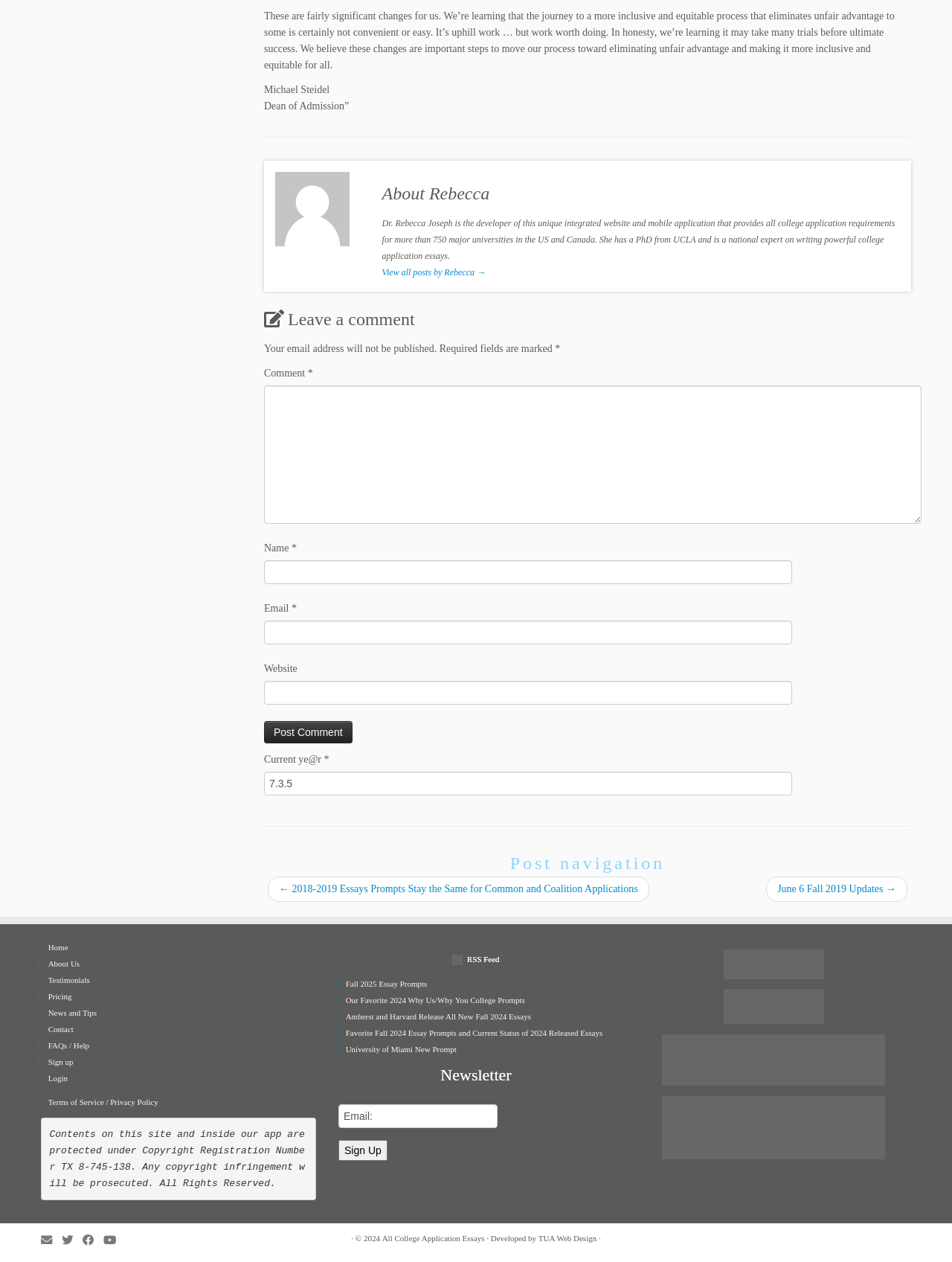Determine the bounding box coordinates of the clickable element to achieve the following action: 'View all posts by Rebecca'. Provide the coordinates as four float values between 0 and 1, formatted as [left, top, right, bottom].

[0.401, 0.212, 0.51, 0.22]